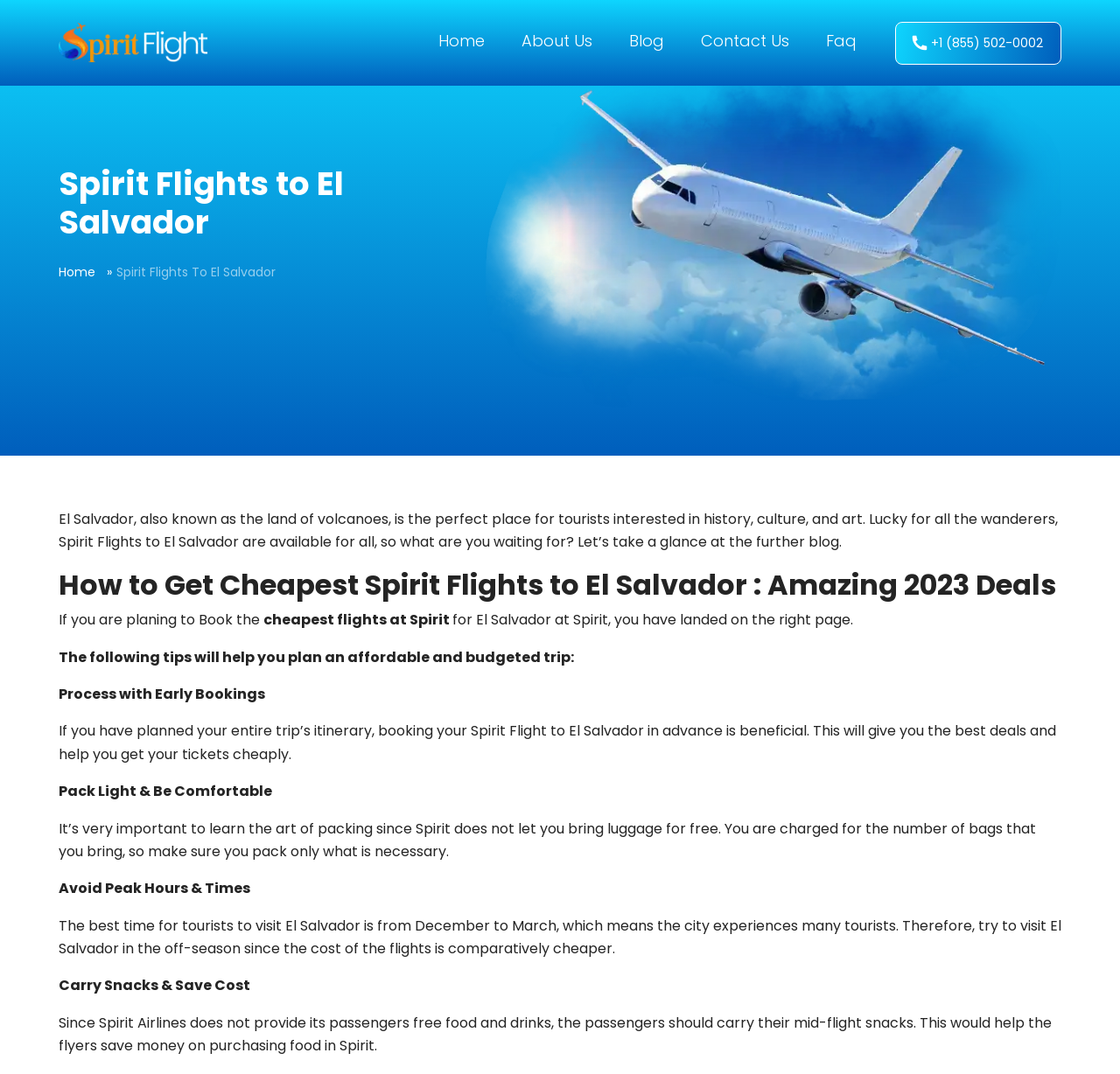Describe all the visual and textual components of the webpage comprehensively.

The webpage is about Spirit Flights to El Salvador, providing tips on how to get the cheapest fare deals. At the top left, there is a logo of Spirit Flights, accompanied by a link to the website. Below the logo, there is a heading that reads "Spirit Flights to El Salvador". 

To the right of the logo, there are several links to other pages, including "Home", "About Us", "Blog", "Contact Us", and "Faq". There is also a phone number with a flag icon. 

Below the links, there is a large image of a plane, taking up most of the width of the page. Above the plane image, there is a brief introduction to El Salvador, describing it as a perfect place for tourists interested in history, culture, and art. 

The main content of the page is divided into sections, each with a heading and a brief description. The first section is titled "How to Get Cheapest Spirit Flights to El Salvador : Amazing 2023 Deals". It provides tips on how to plan an affordable and budgeted trip to El Salvador. 

The tips are listed in a series of paragraphs, each with a bold heading. The first tip is to process with early bookings, which can help get the best deals and cheap tickets. The second tip is to pack light and be comfortable, as Spirit Airlines charges for the number of bags brought. 

The third tip is to avoid peak hours and times, as the cost of flights is comparatively cheaper during the off-season. The fourth tip is to carry snacks and save cost, as Spirit Airlines does not provide free food and drinks to its passengers.